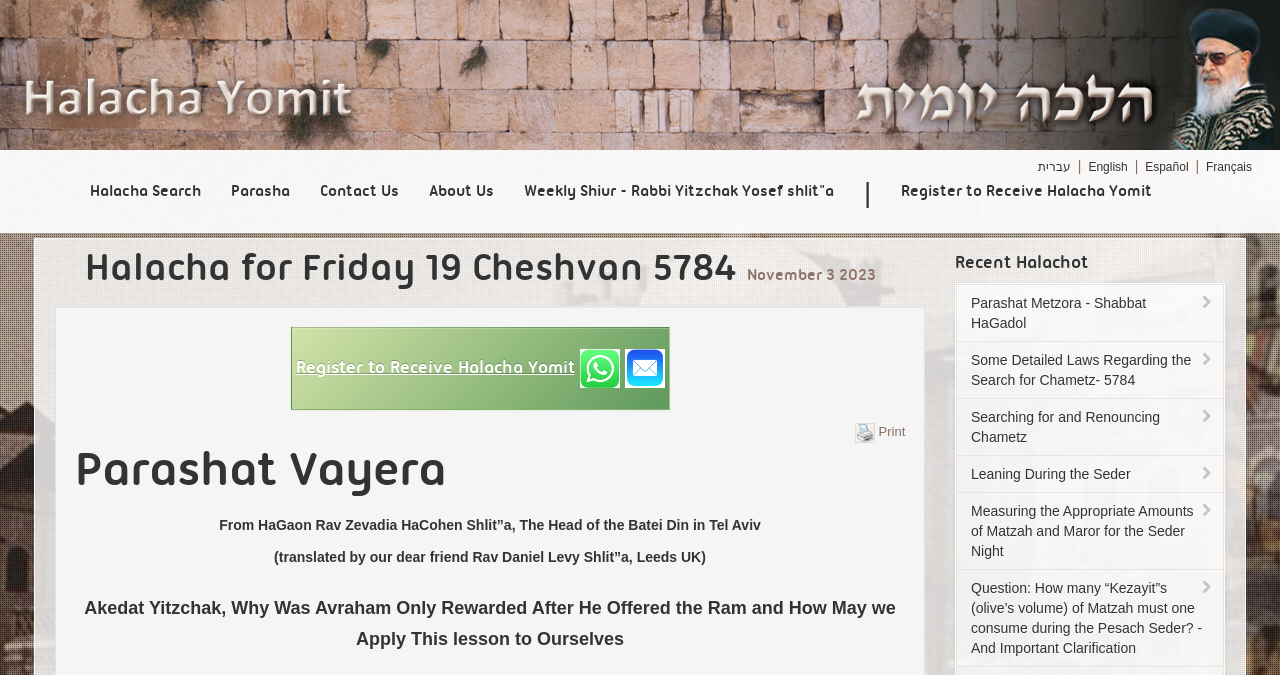What is the date of the Halacha for Friday?
Please provide a detailed and comprehensive answer to the question.

The date of the Halacha for Friday is November 3, 2023, which is indicated by the heading 'Halacha for Friday 19 Cheshvan 5784 November 3 2023' on the webpage.